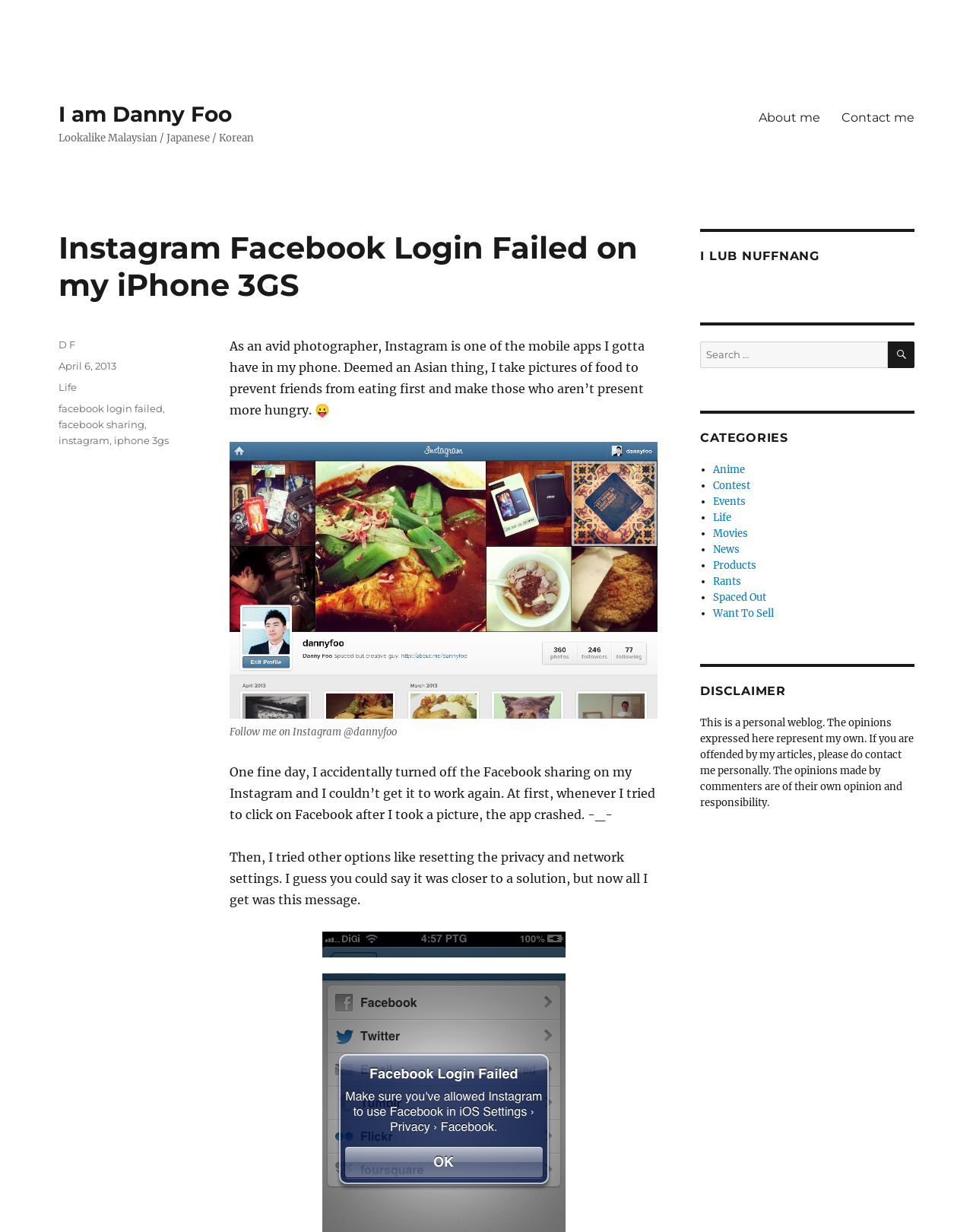Please find and give the text of the main heading on the webpage.

Instagram Facebook Login Failed on my iPhone 3GS